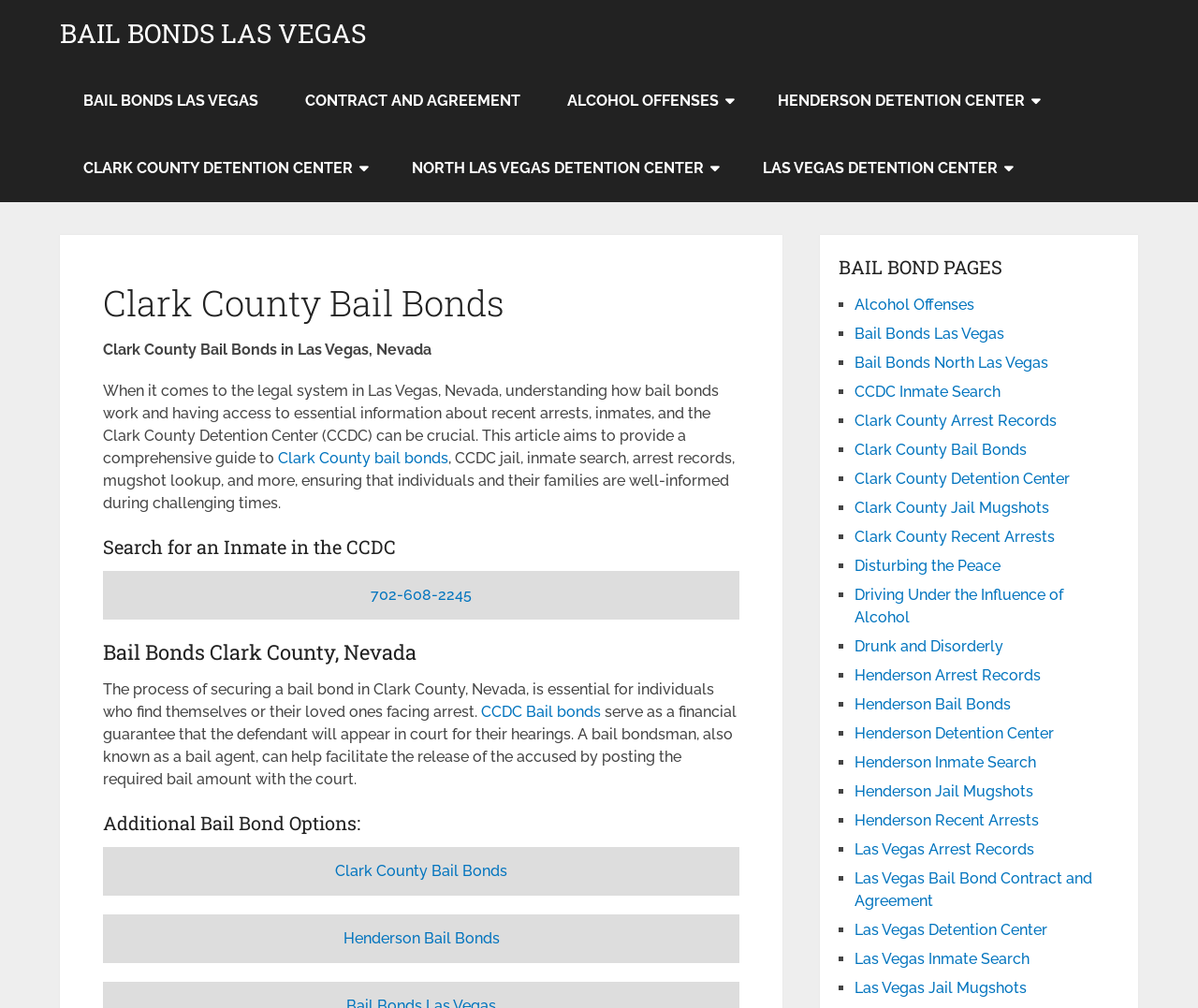Please identify the bounding box coordinates of the element's region that needs to be clicked to fulfill the following instruction: "Explore additional bail bond options". The bounding box coordinates should consist of four float numbers between 0 and 1, i.e., [left, top, right, bottom].

[0.086, 0.803, 0.617, 0.829]